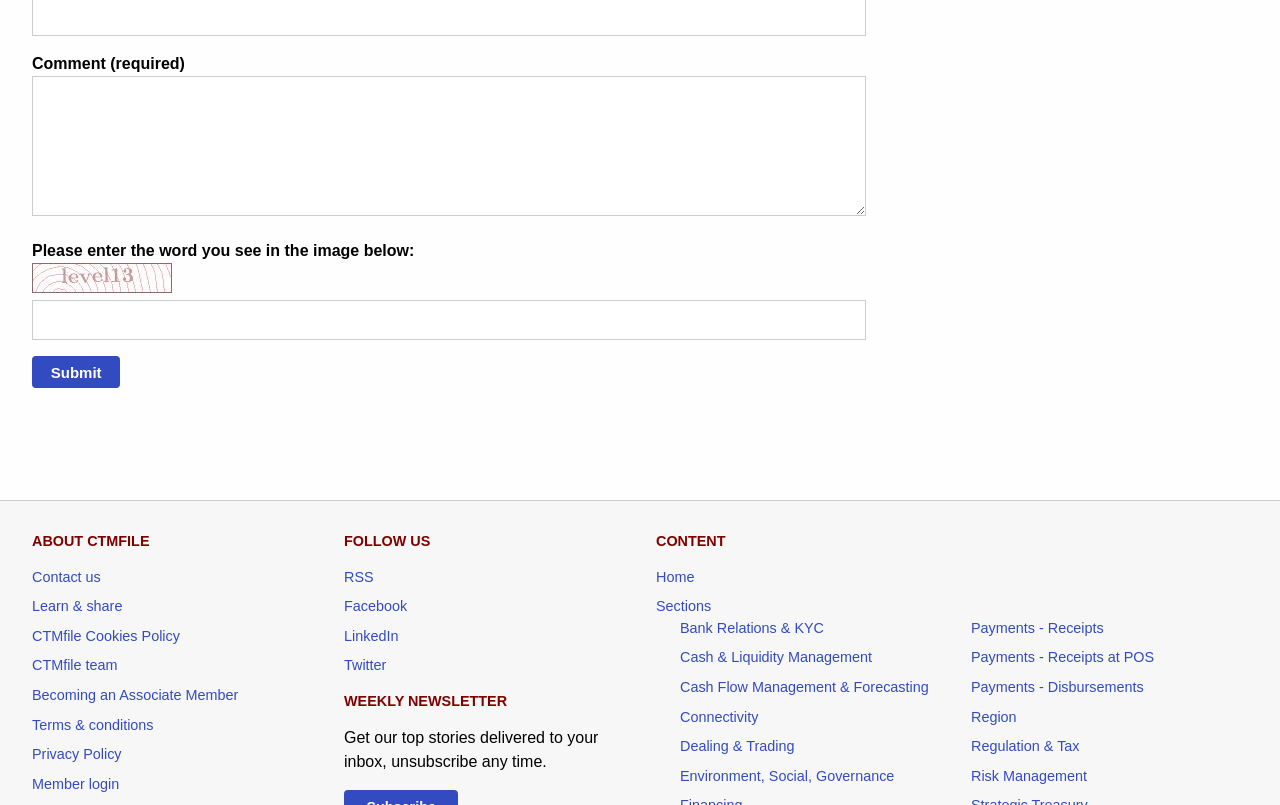What is the purpose of the image on the webpage?
Please respond to the question with a detailed and well-explained answer.

The image on the webpage is a captcha, which is a challenge-response test designed to determine whether the user is human or a computer. It is used to prevent automated programs from submitting forms on the webpage.